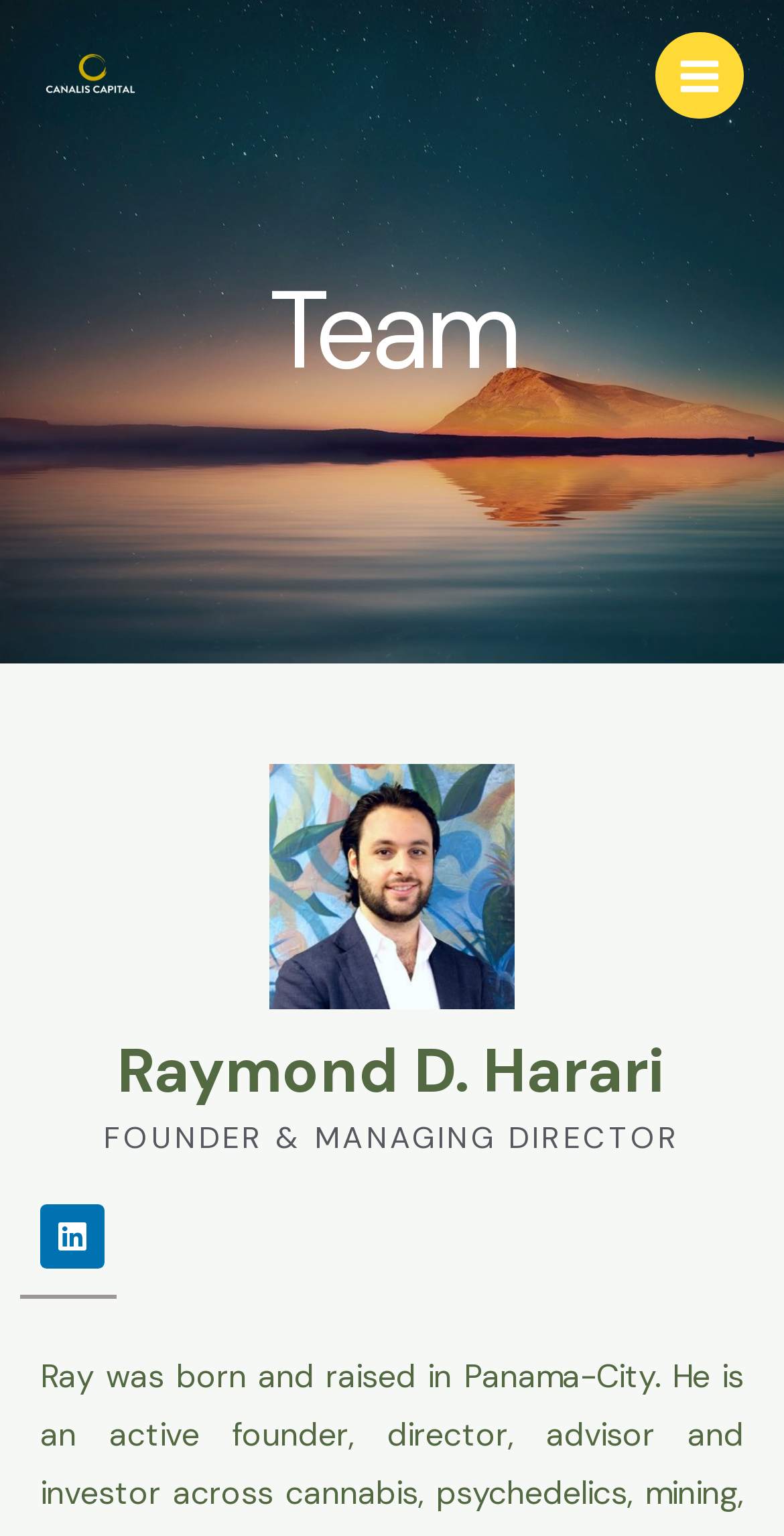Please find the bounding box for the following UI element description. Provide the coordinates in (top-left x, top-left y, bottom-right x, bottom-right y) format, with values between 0 and 1: aria-label="Canalis Capital"

[0.051, 0.034, 0.179, 0.065]